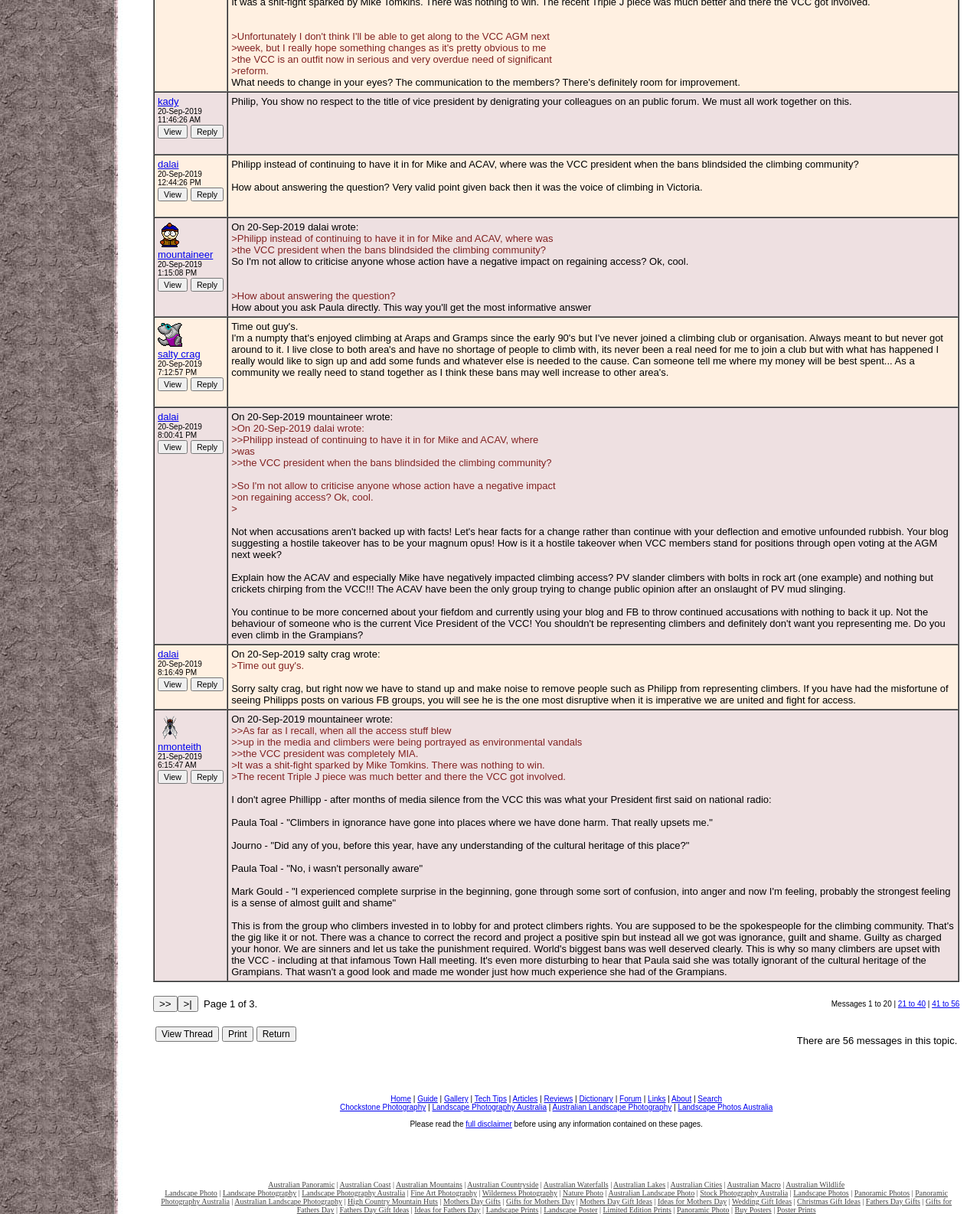Determine the bounding box coordinates of the target area to click to execute the following instruction: "View the post of mountaineer."

[0.161, 0.229, 0.191, 0.24]